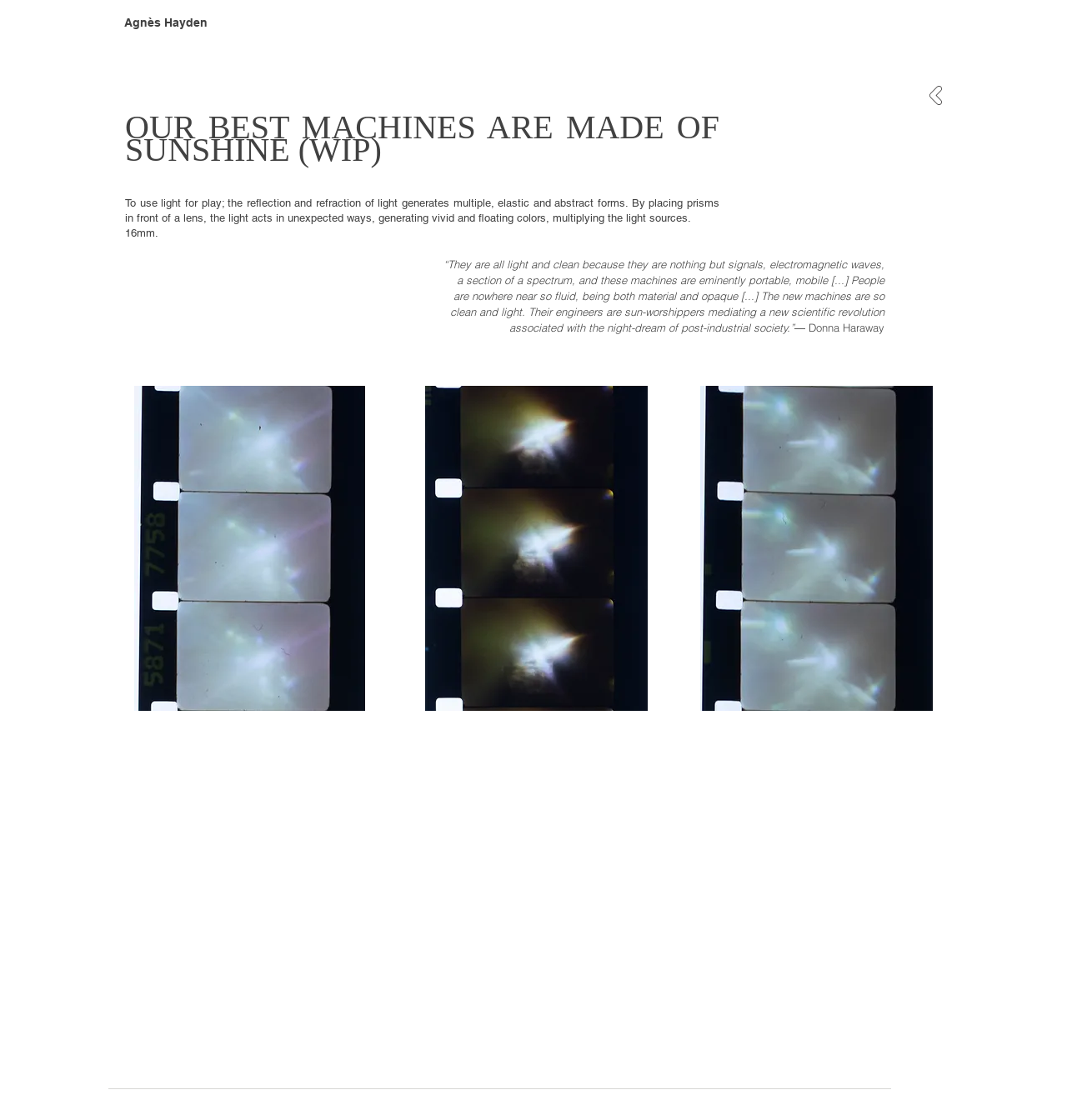Given the element description, predict the bounding box coordinates in the format (top-left x, top-left y, bottom-right x, bottom-right y), using floating point numbers between 0 and 1: Agnès Hayden

[0.116, 0.014, 0.194, 0.026]